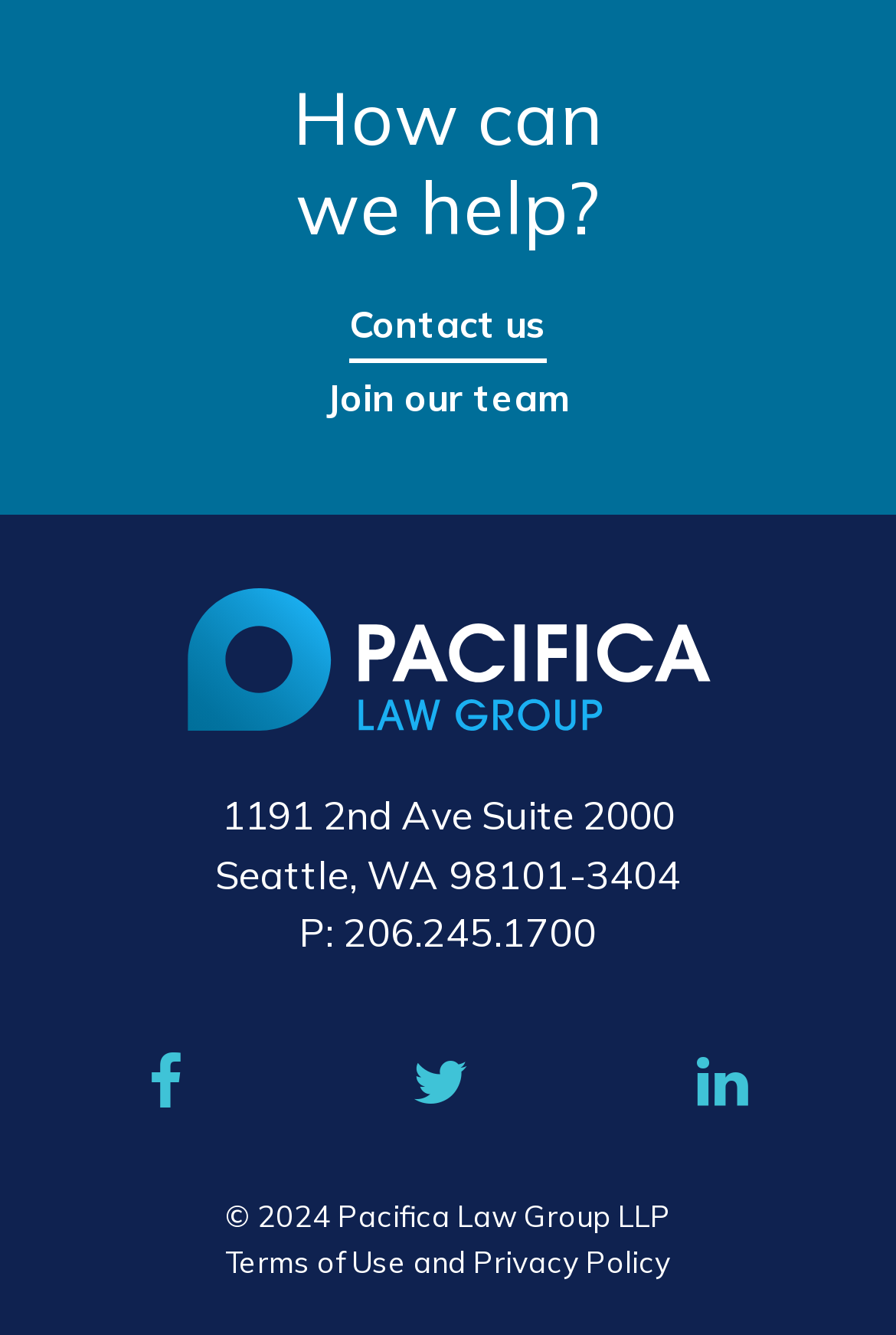How many social media links are present on the webpage?
Observe the image and answer the question with a one-word or short phrase response.

3